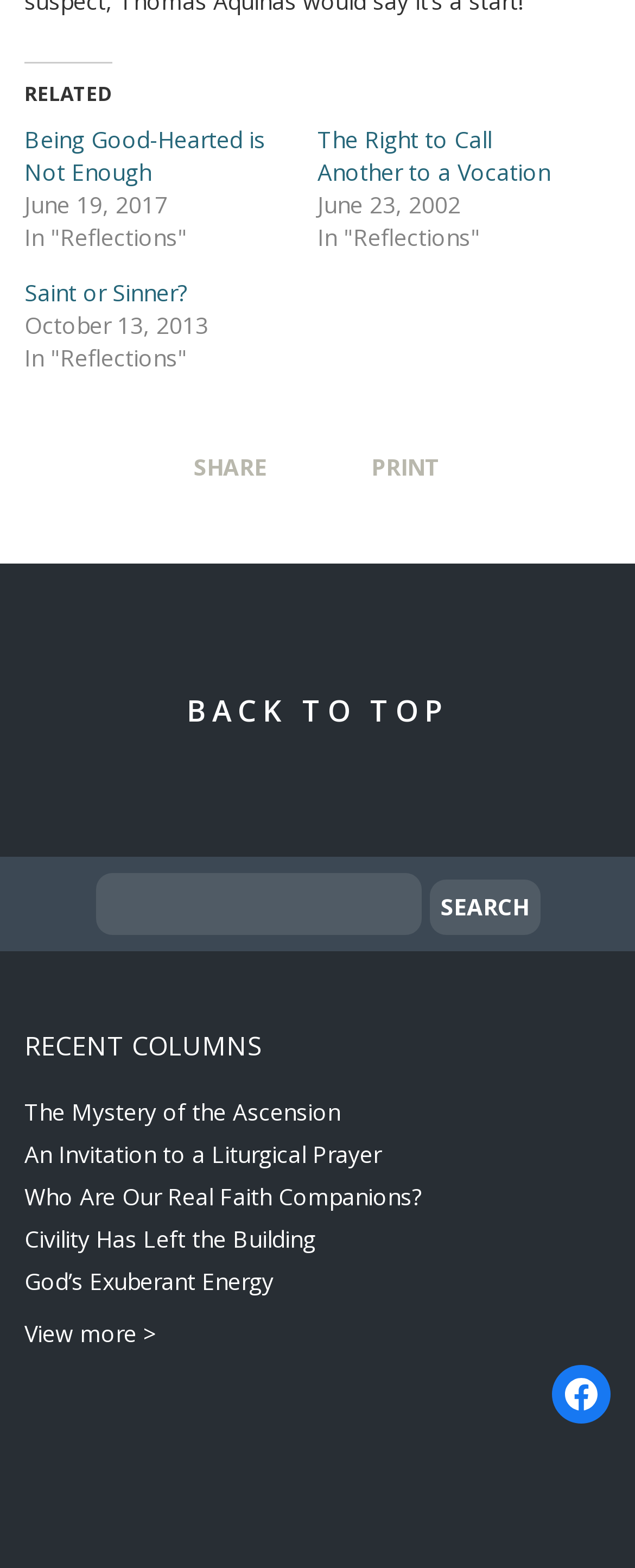Please identify the bounding box coordinates for the region that you need to click to follow this instruction: "Go to 'The Mystery of the Ascension'".

[0.038, 0.699, 0.536, 0.718]